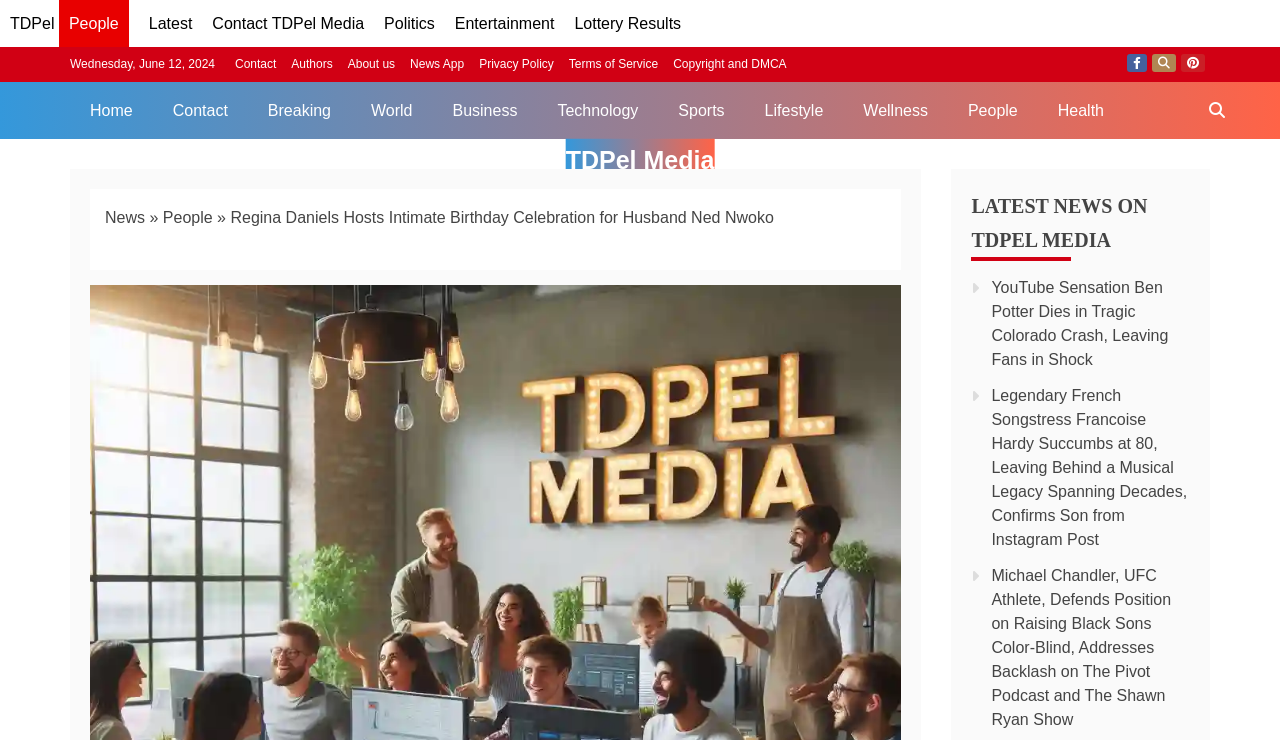Determine the bounding box coordinates in the format (top-left x, top-left y, bottom-right x, bottom-right y). Ensure all values are floating point numbers between 0 and 1. Identify the bounding box of the UI element described by: Contact TDPel Media

[0.166, 0.02, 0.284, 0.043]